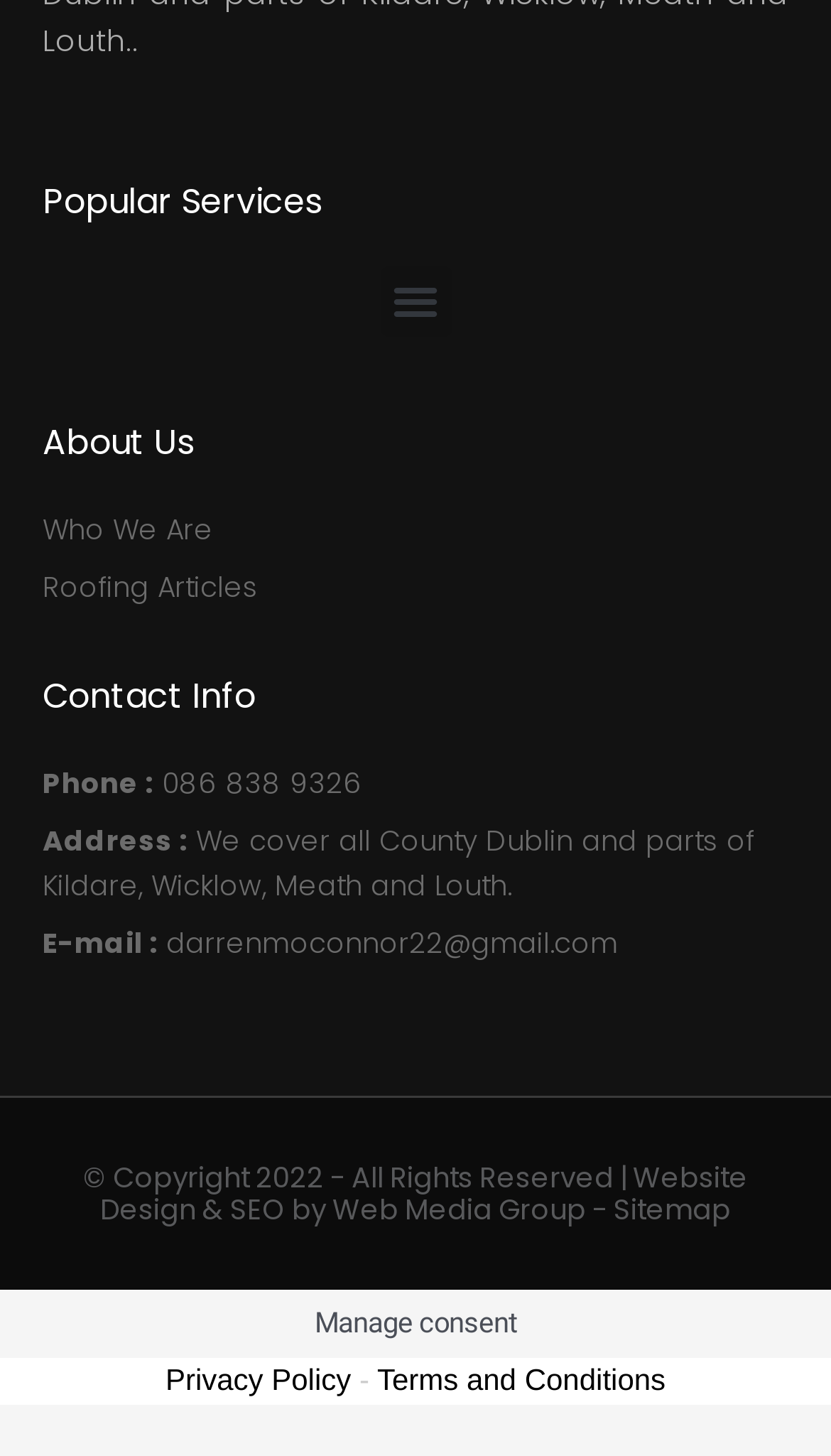From the element description: "Menu", extract the bounding box coordinates of the UI element. The coordinates should be expressed as four float numbers between 0 and 1, in the order [left, top, right, bottom].

[0.458, 0.183, 0.542, 0.231]